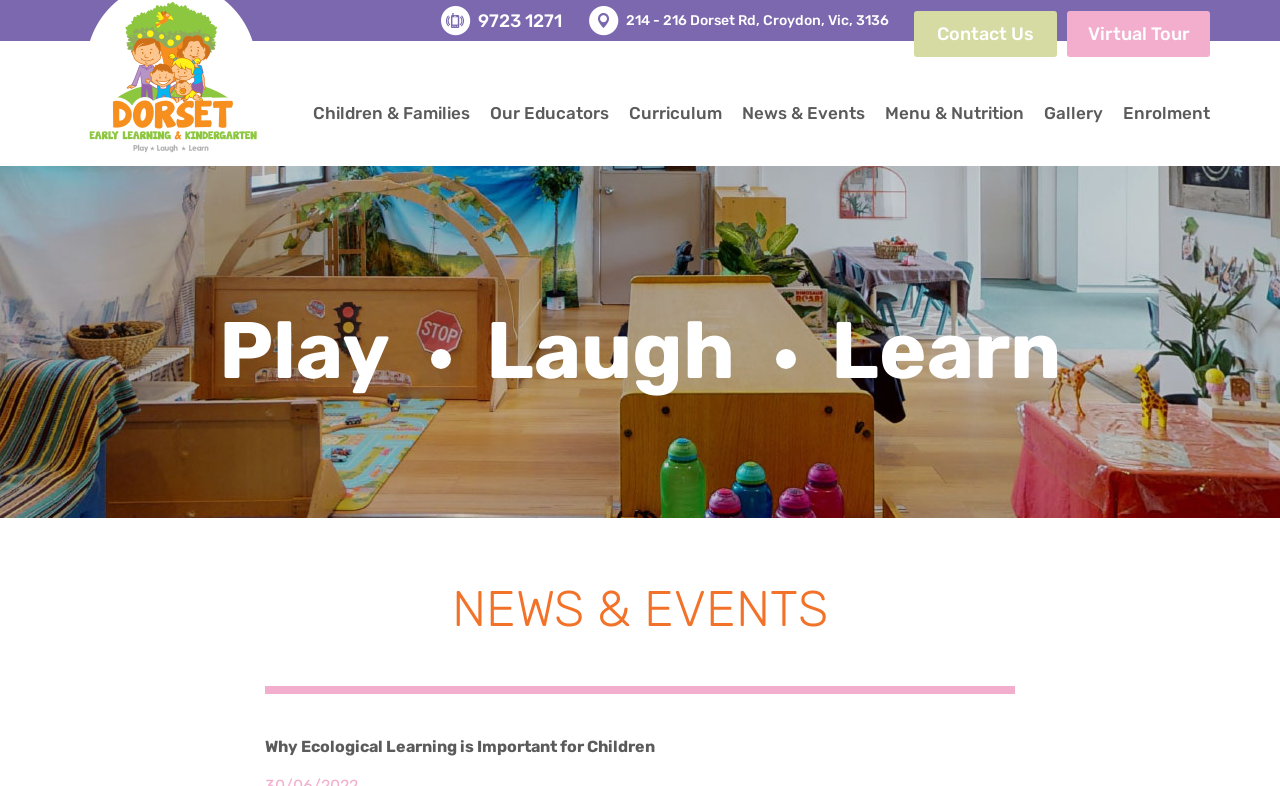Can you extract the primary headline text from the webpage?

Why Ecological Learning is Important for Children